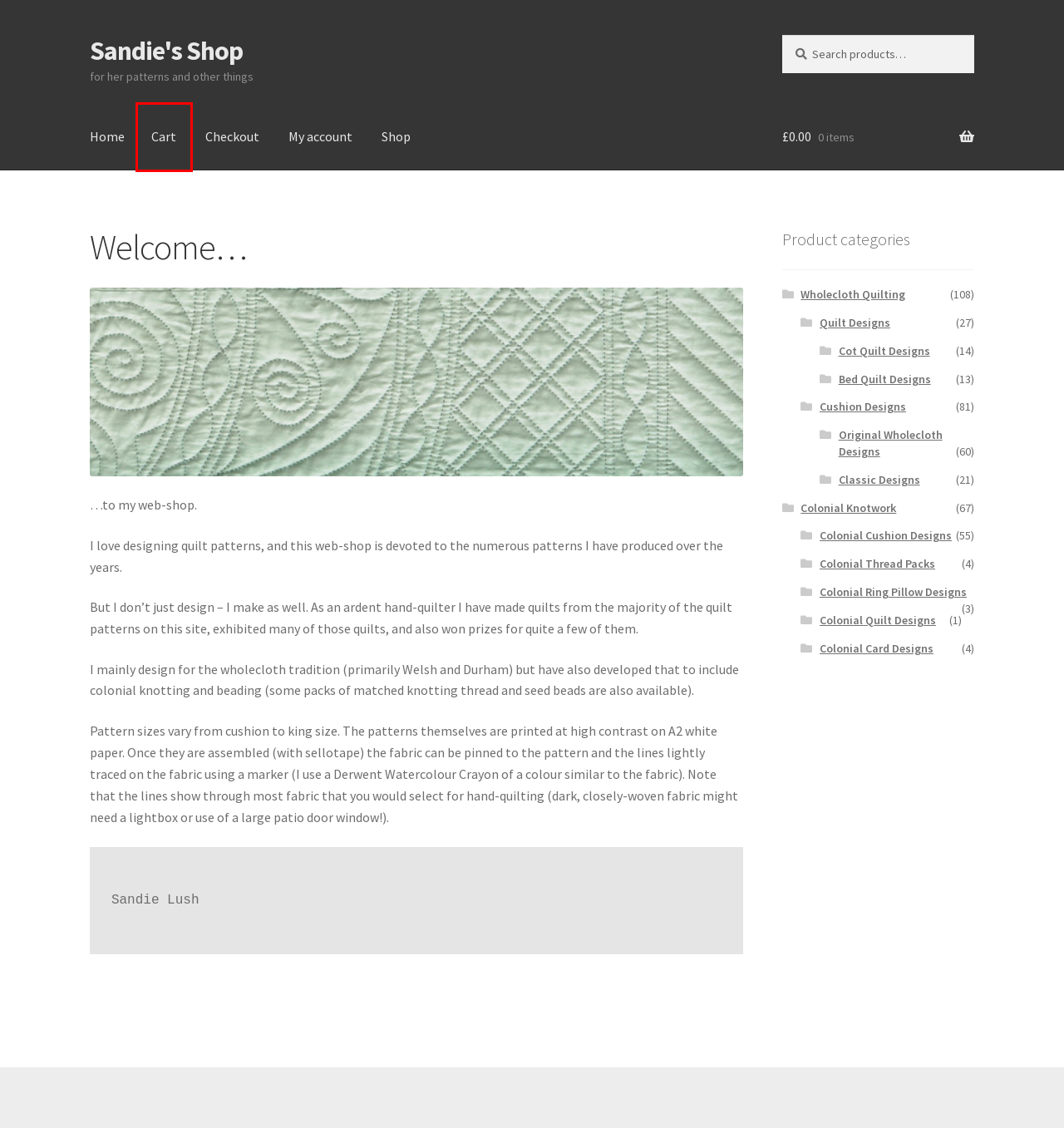Given a screenshot of a webpage with a red bounding box around an element, choose the most appropriate webpage description for the new page displayed after clicking the element within the bounding box. Here are the candidates:
A. Wholecloth Quilting – Sandie's Shop
B. Bed Quilt Designs – Sandie's Shop
C. Cushion Designs – Sandie's Shop
D. Cot Quilt Designs – Sandie's Shop
E. Shop – Sandie's Shop
F. Colonial Card Designs – Sandie's Shop
G. Colonial Thread Packs – Sandie's Shop
H. Cart – Sandie's Shop

H